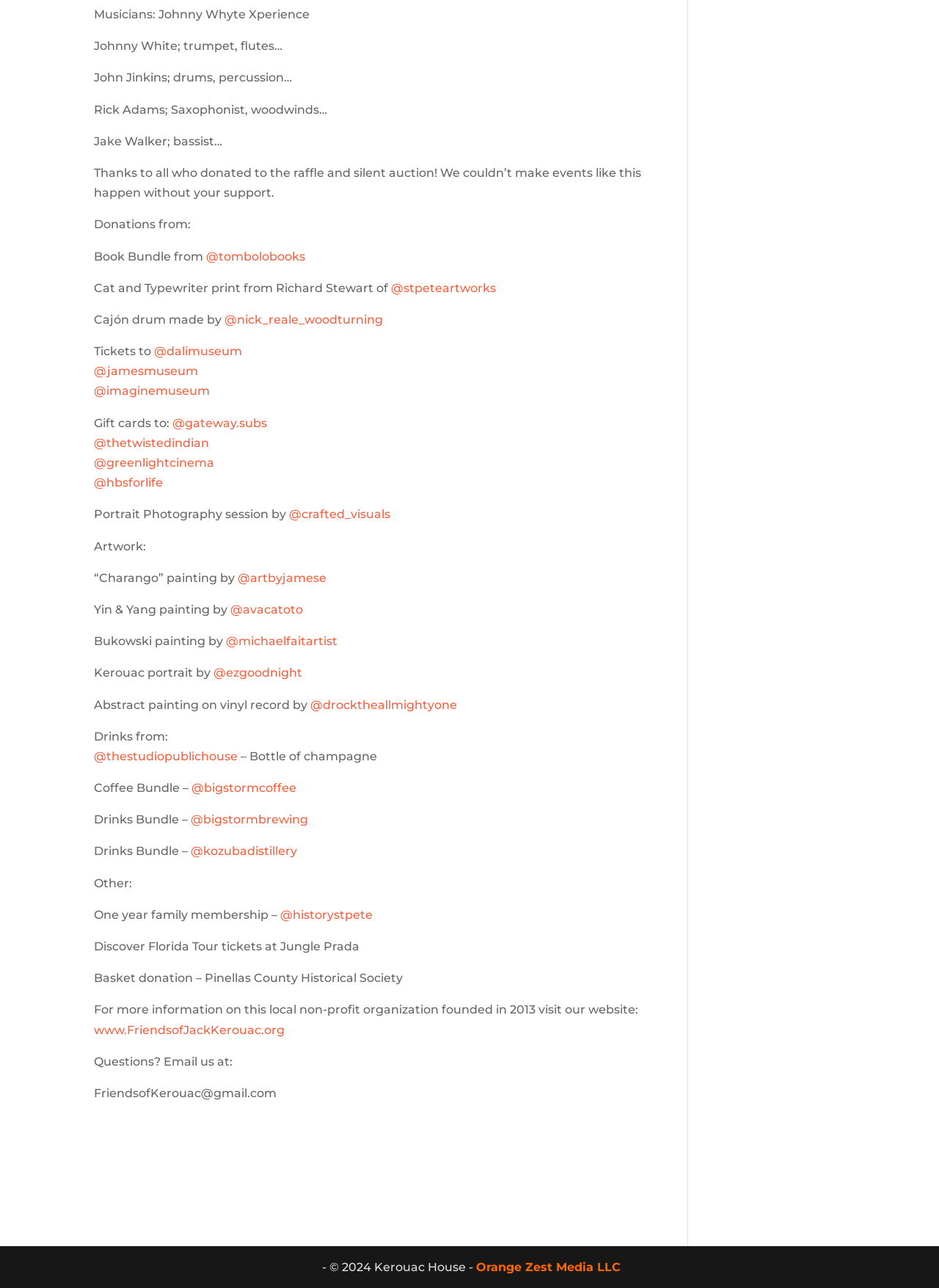Find the bounding box coordinates of the clickable element required to execute the following instruction: "Visit the Orange Zest Media LLC website". Provide the coordinates as four float numbers between 0 and 1, i.e., [left, top, right, bottom].

[0.507, 0.978, 0.661, 0.989]